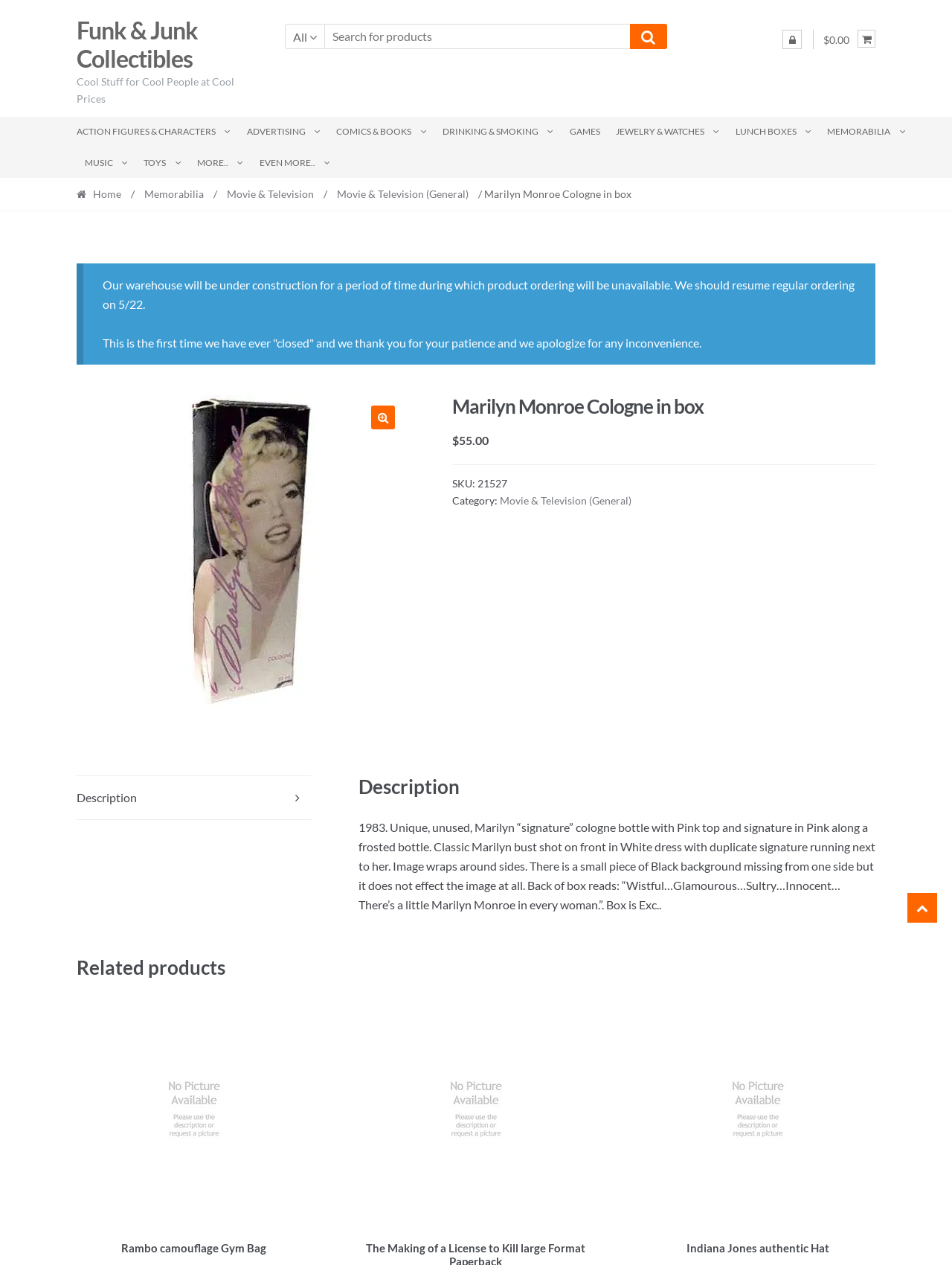Please determine the bounding box coordinates of the section I need to click to accomplish this instruction: "Go to Memorabilia category".

[0.143, 0.148, 0.221, 0.158]